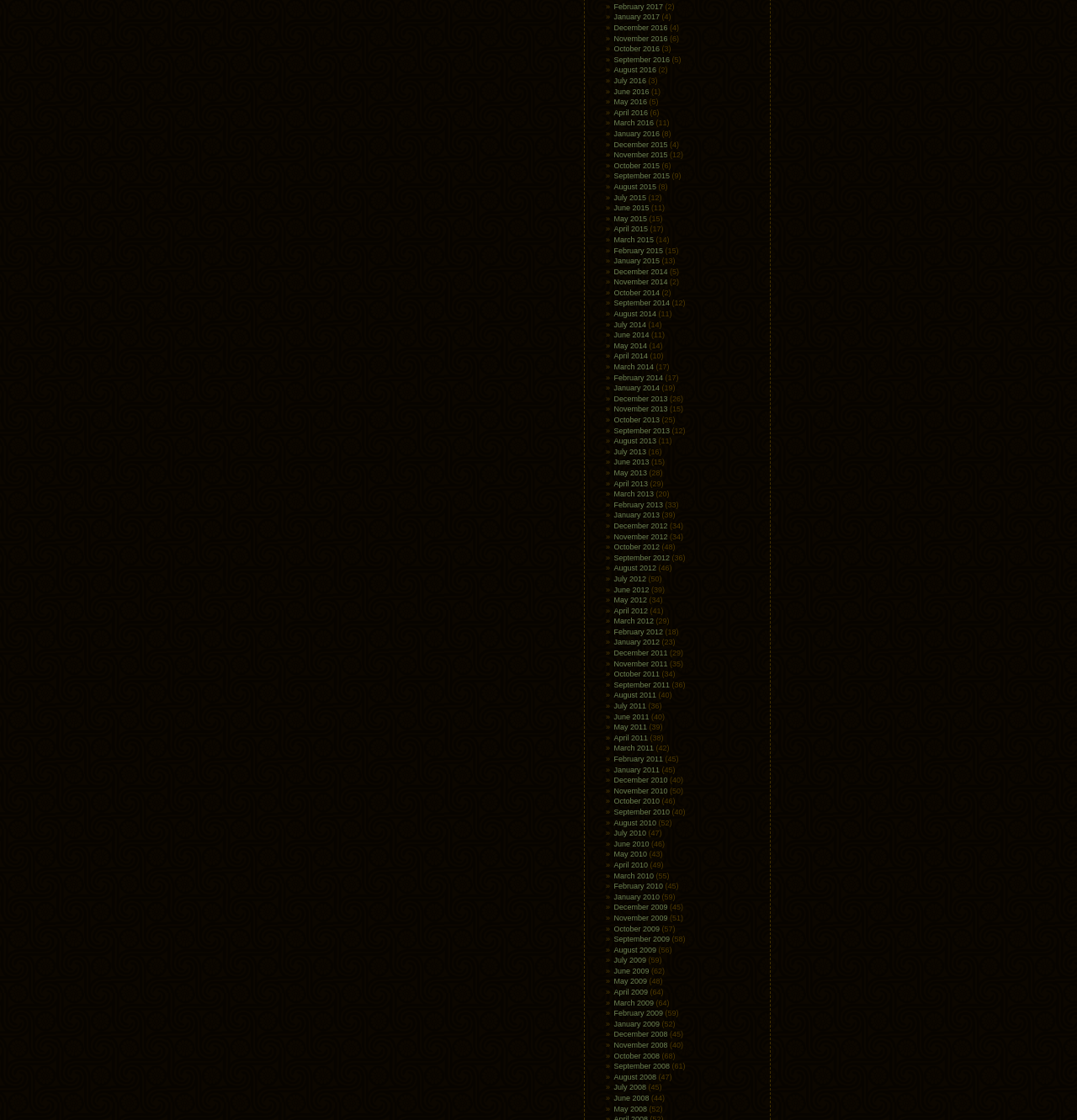Determine the bounding box for the described HTML element: "June 2014". Ensure the coordinates are four float numbers between 0 and 1 in the format [left, top, right, bottom].

[0.57, 0.295, 0.603, 0.303]